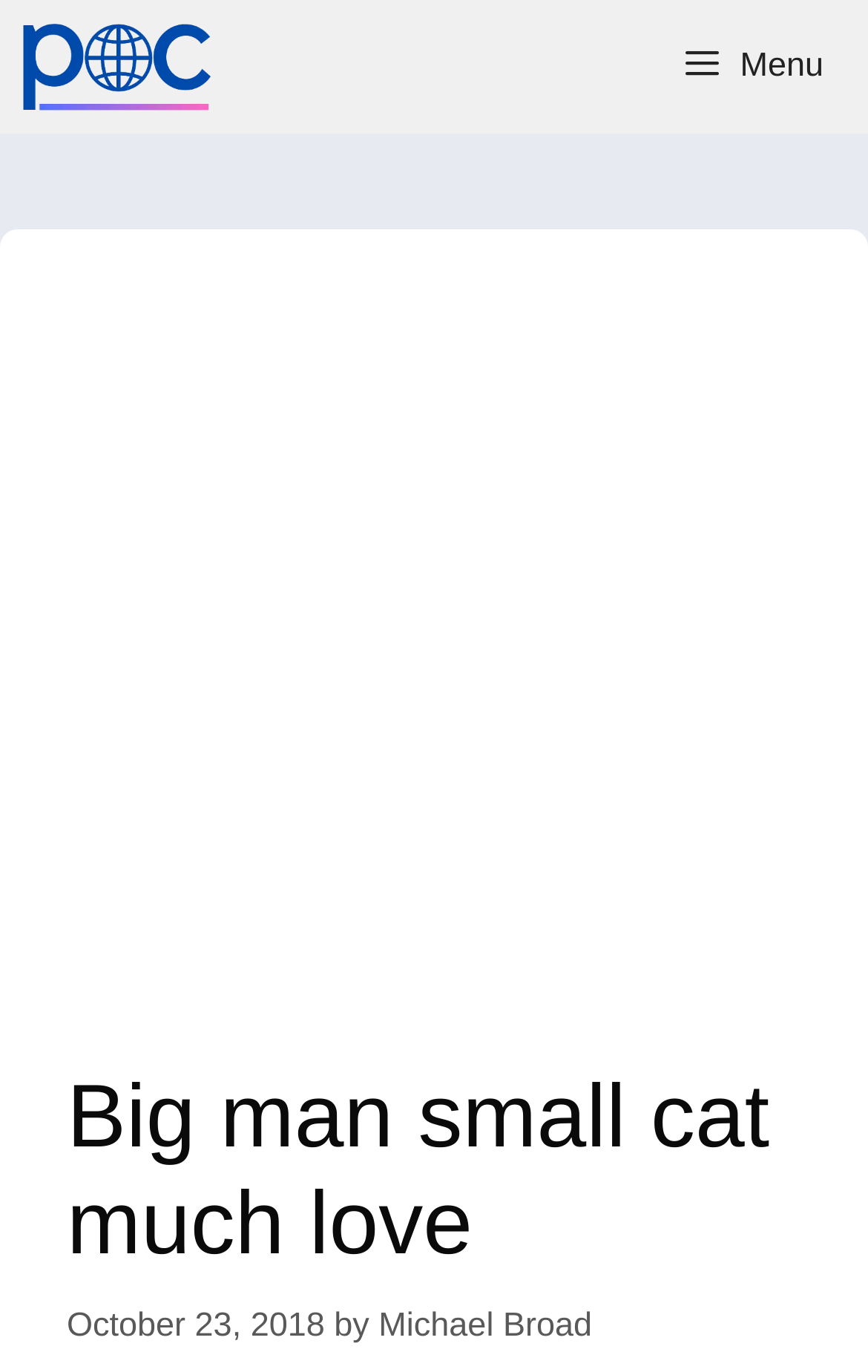Given the webpage screenshot and the description, determine the bounding box coordinates (top-left x, top-left y, bottom-right x, bottom-right y) that define the location of the UI element matching this description: Menu

[0.754, 0.0, 1.0, 0.097]